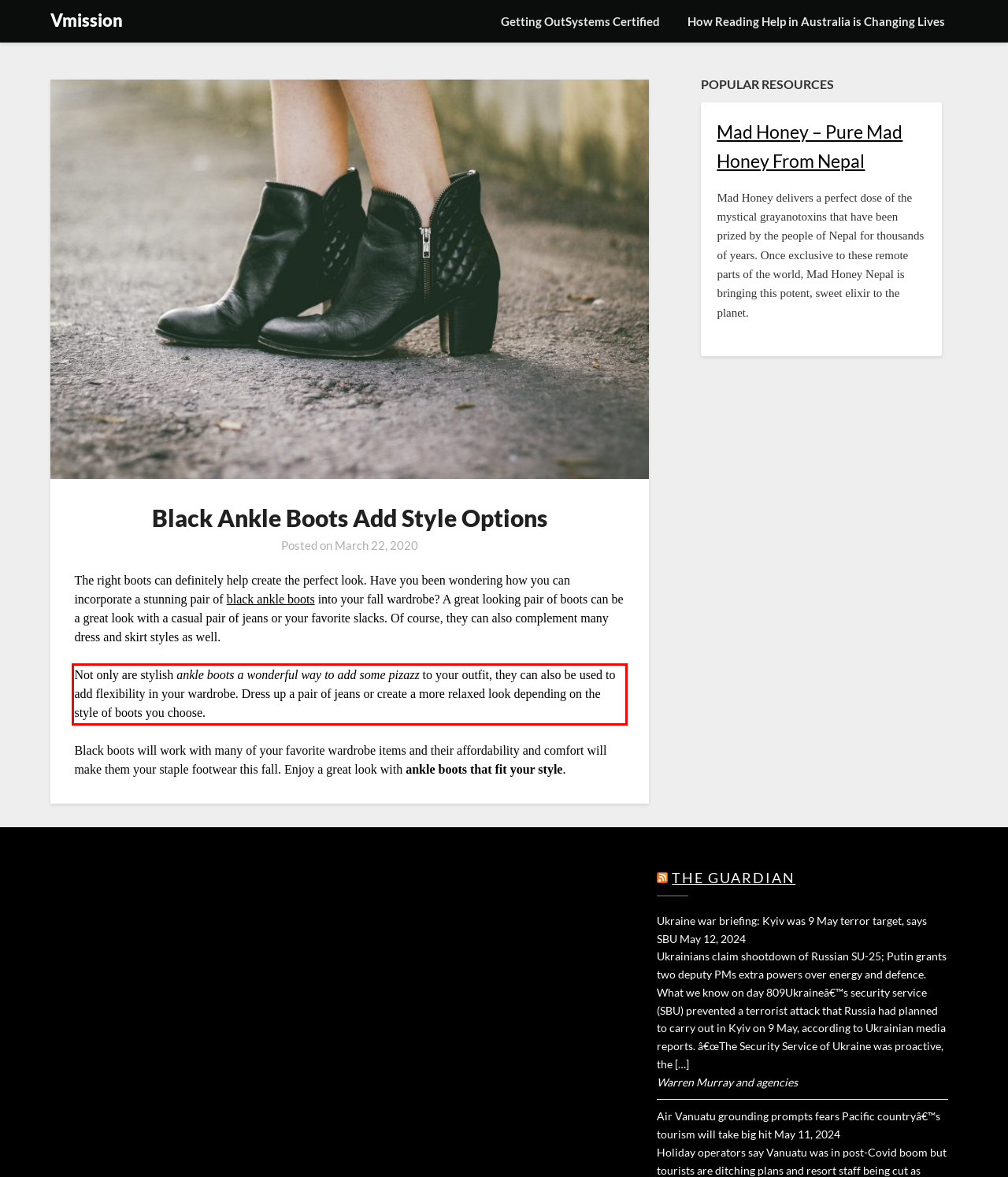You are provided with a screenshot of a webpage featuring a red rectangle bounding box. Extract the text content within this red bounding box using OCR.

Not only are stylish ankle boots a wonderful way to add some pizazz to your outfit, they can also be used to add flexibility in your wardrobe. Dress up a pair of jeans or create a more relaxed look depending on the style of boots you choose.